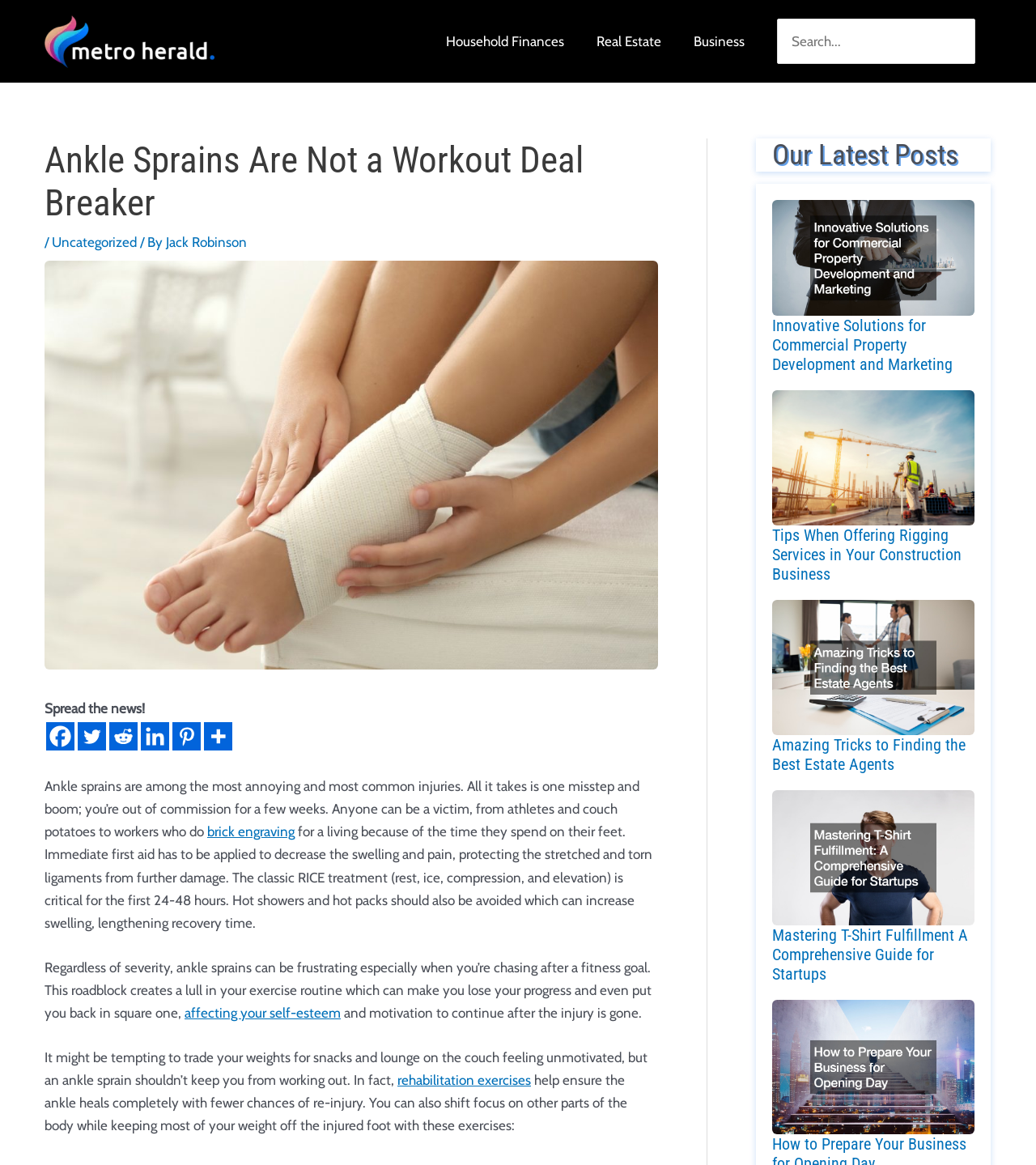Use a single word or phrase to answer the question: 
What can be done to prevent re-injury?

Rehabilitation exercises